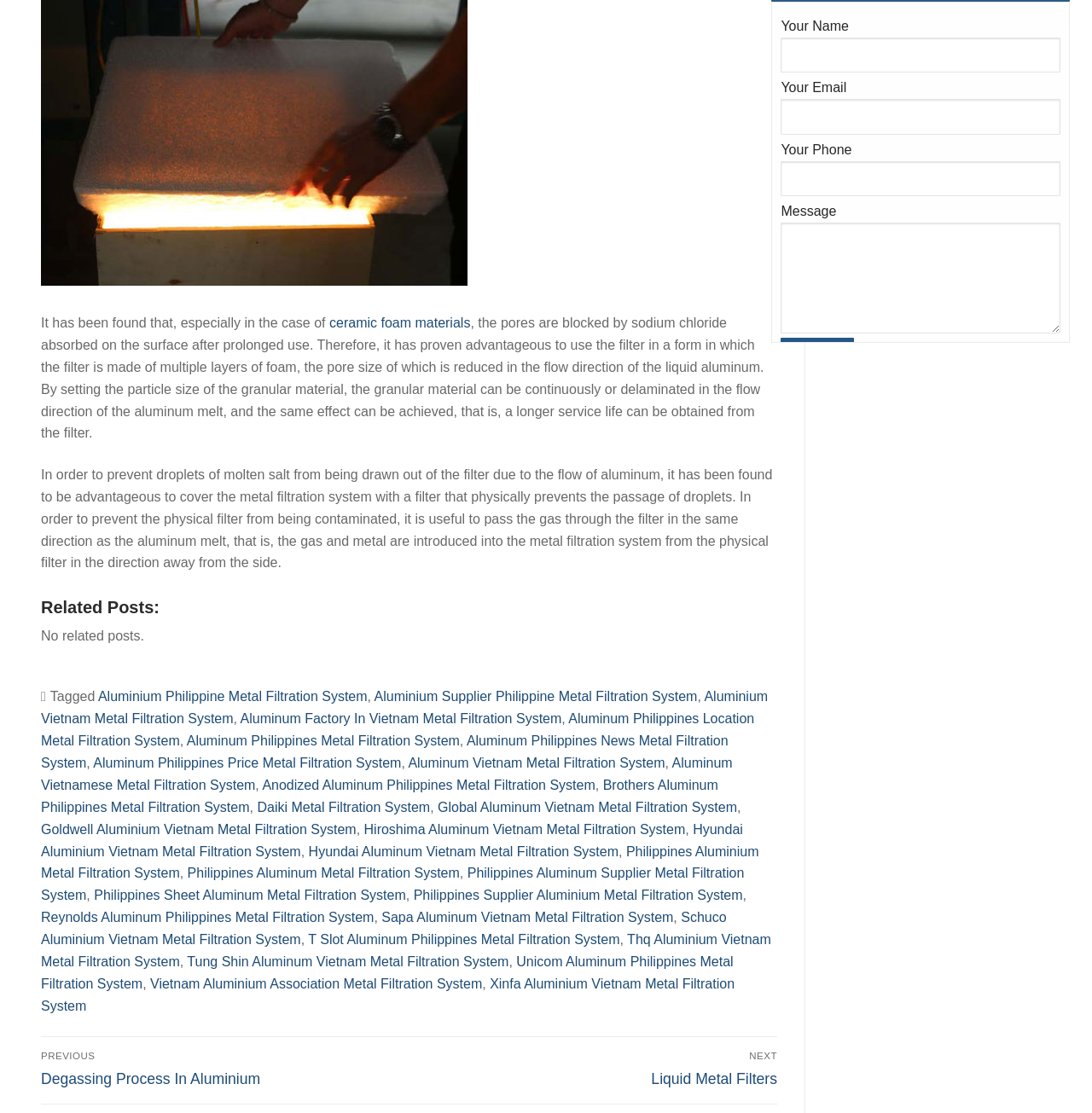Please answer the following query using a single word or phrase: 
What is the function of the textbox labeled 'Your Name'?

To input user's name